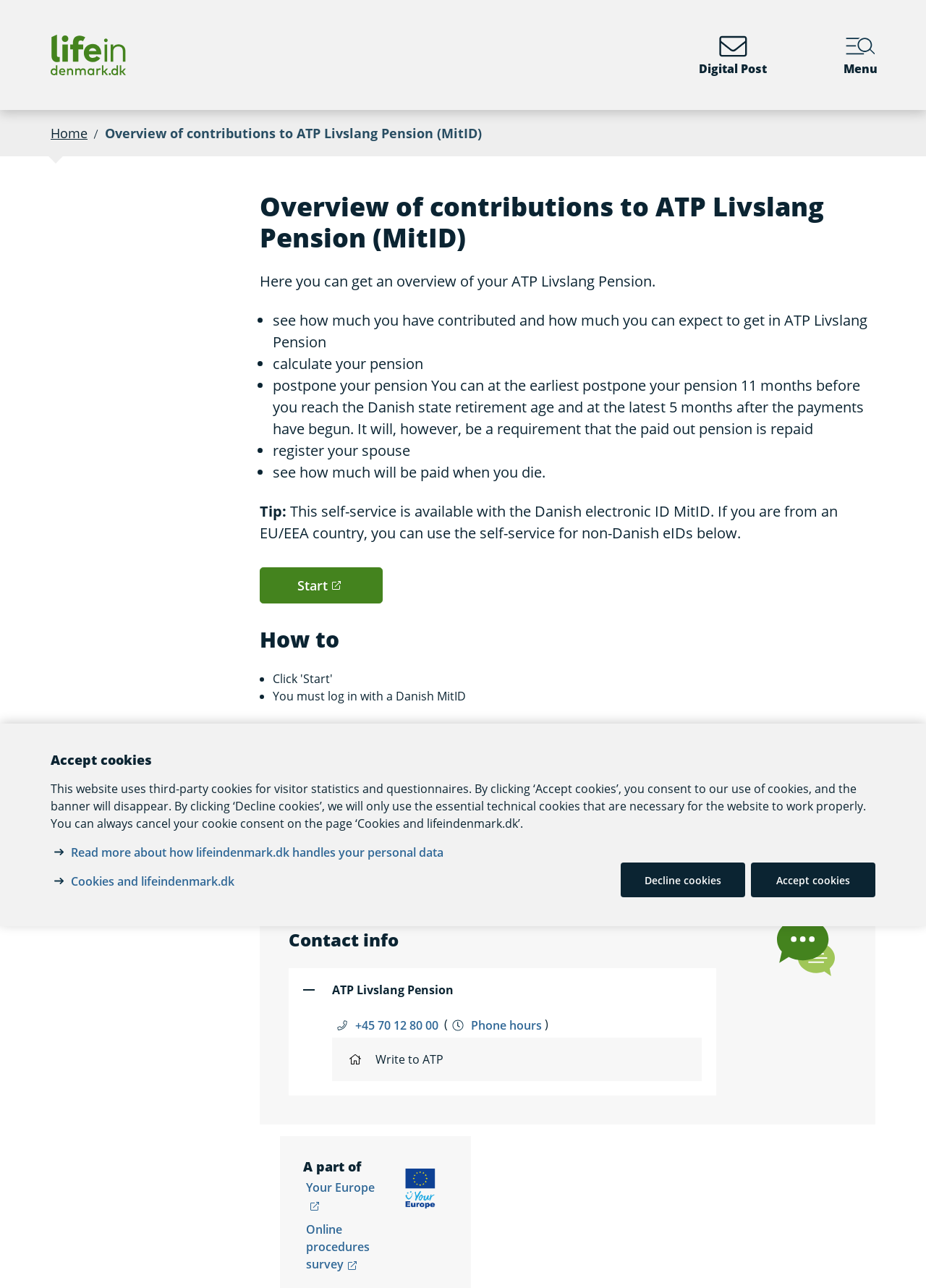Identify the bounding box coordinates of the part that should be clicked to carry out this instruction: "Contact ATP Livslang Pension by phone".

[0.38, 0.79, 0.477, 0.802]